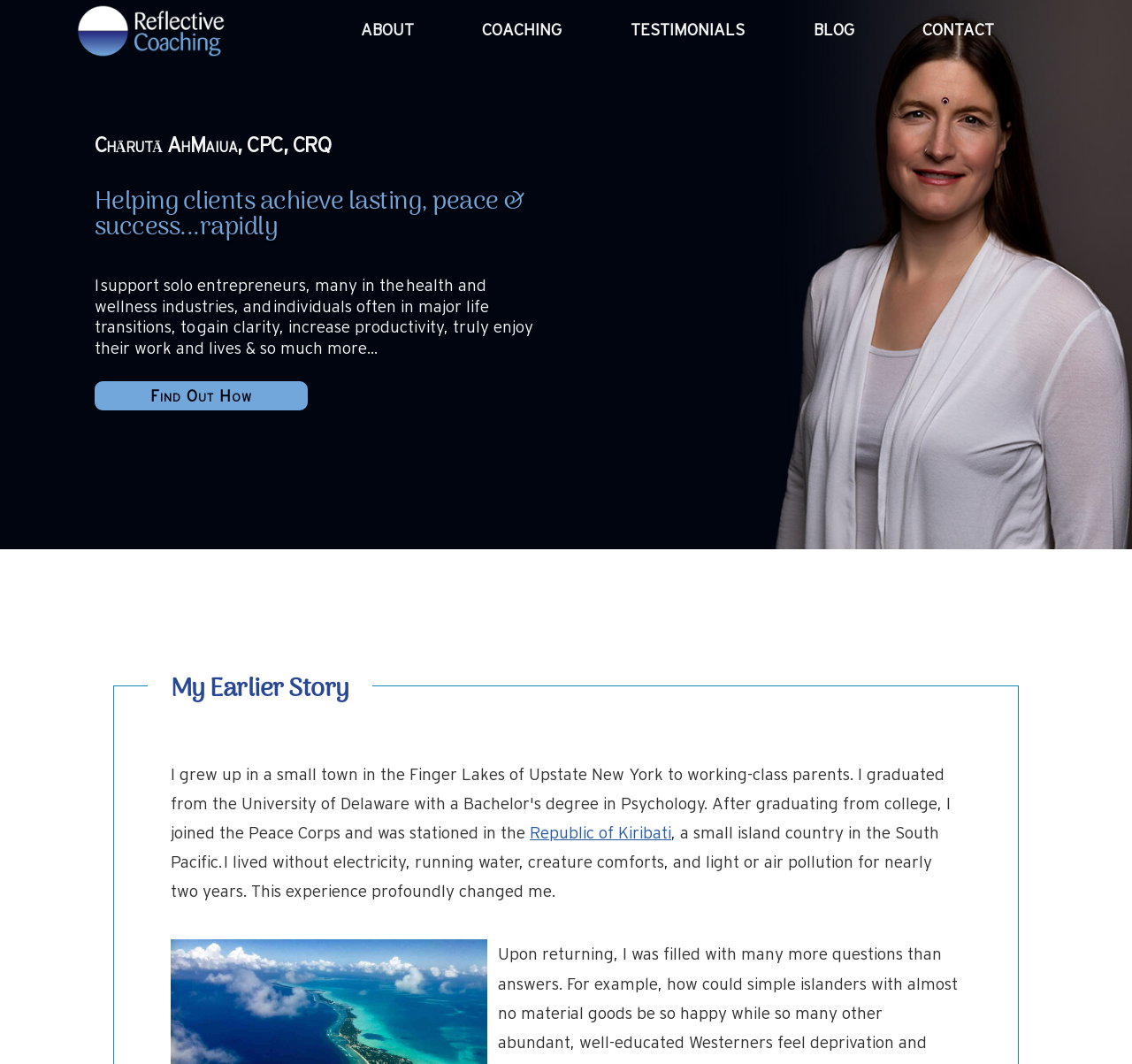Please provide a detailed answer to the question below by examining the image:
What is the theme of Chārutā's coaching services?

Based on the heading 'Helping clients achieve lasting, peace & success...rapidly', it appears that the theme of Chārutā's coaching services is focused on helping clients achieve peace and success in their lives and work.